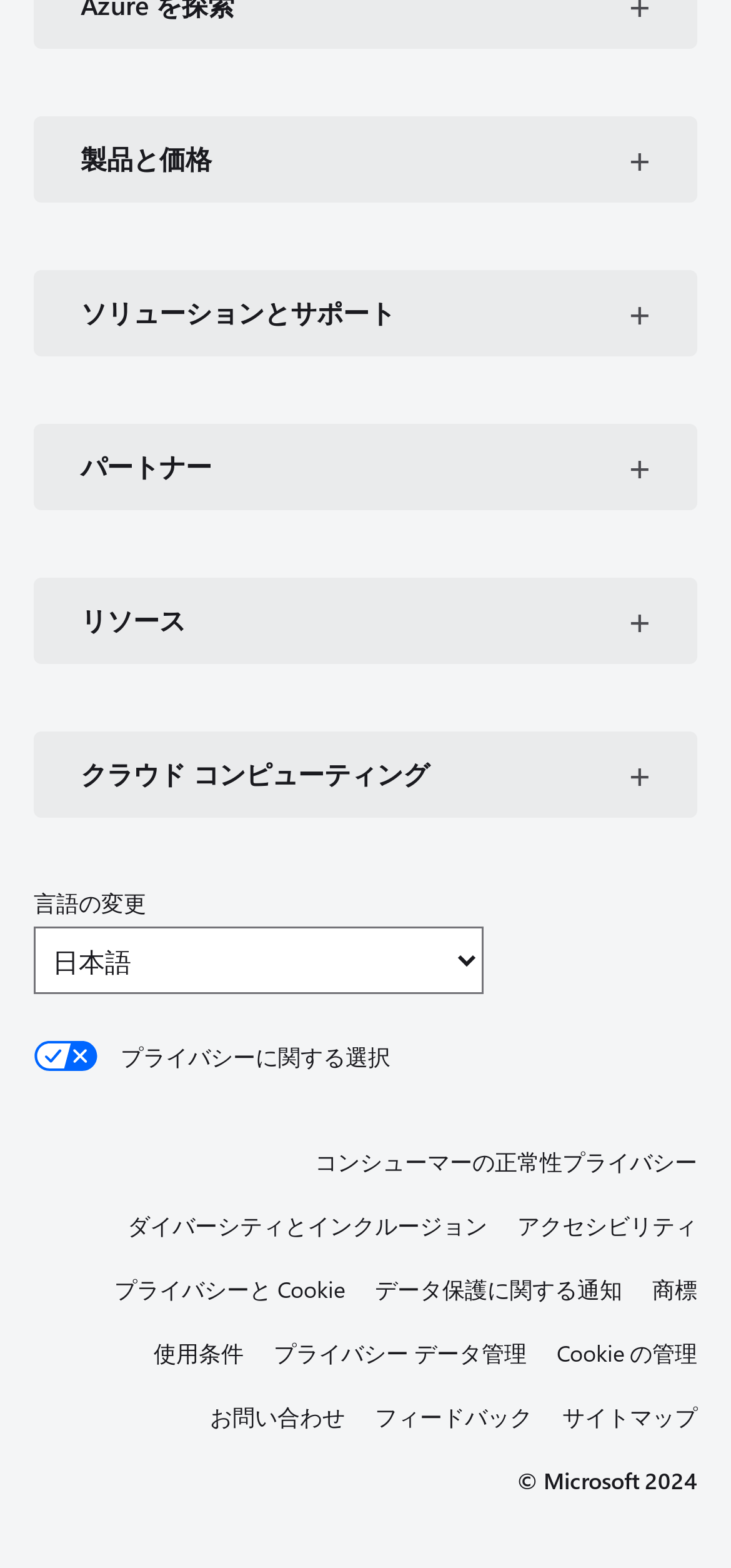Please reply with a single word or brief phrase to the question: 
How many language options are available?

1